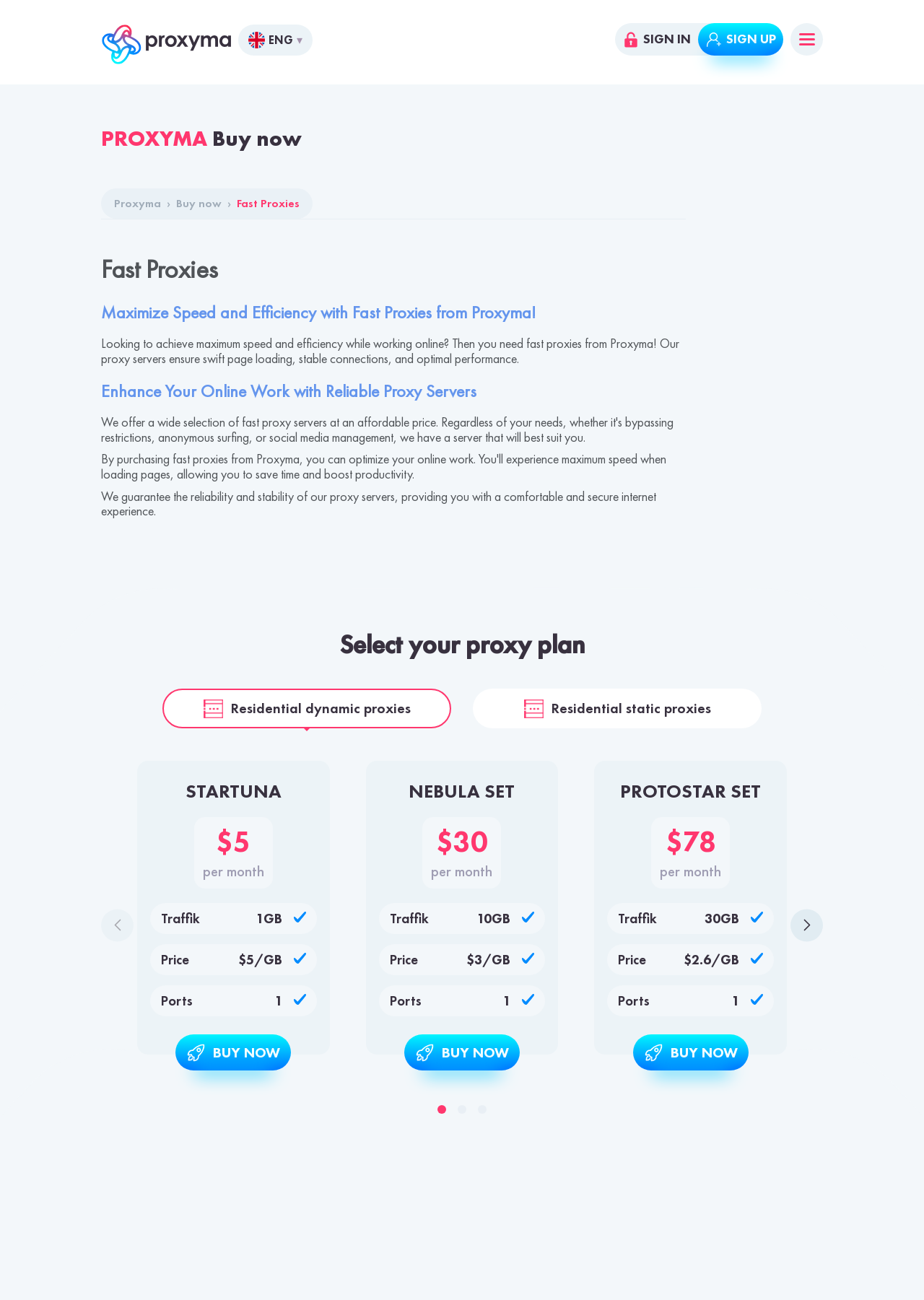Provide the bounding box coordinates of the area you need to click to execute the following instruction: "Click on the Next slide button".

[0.855, 0.699, 0.891, 0.724]